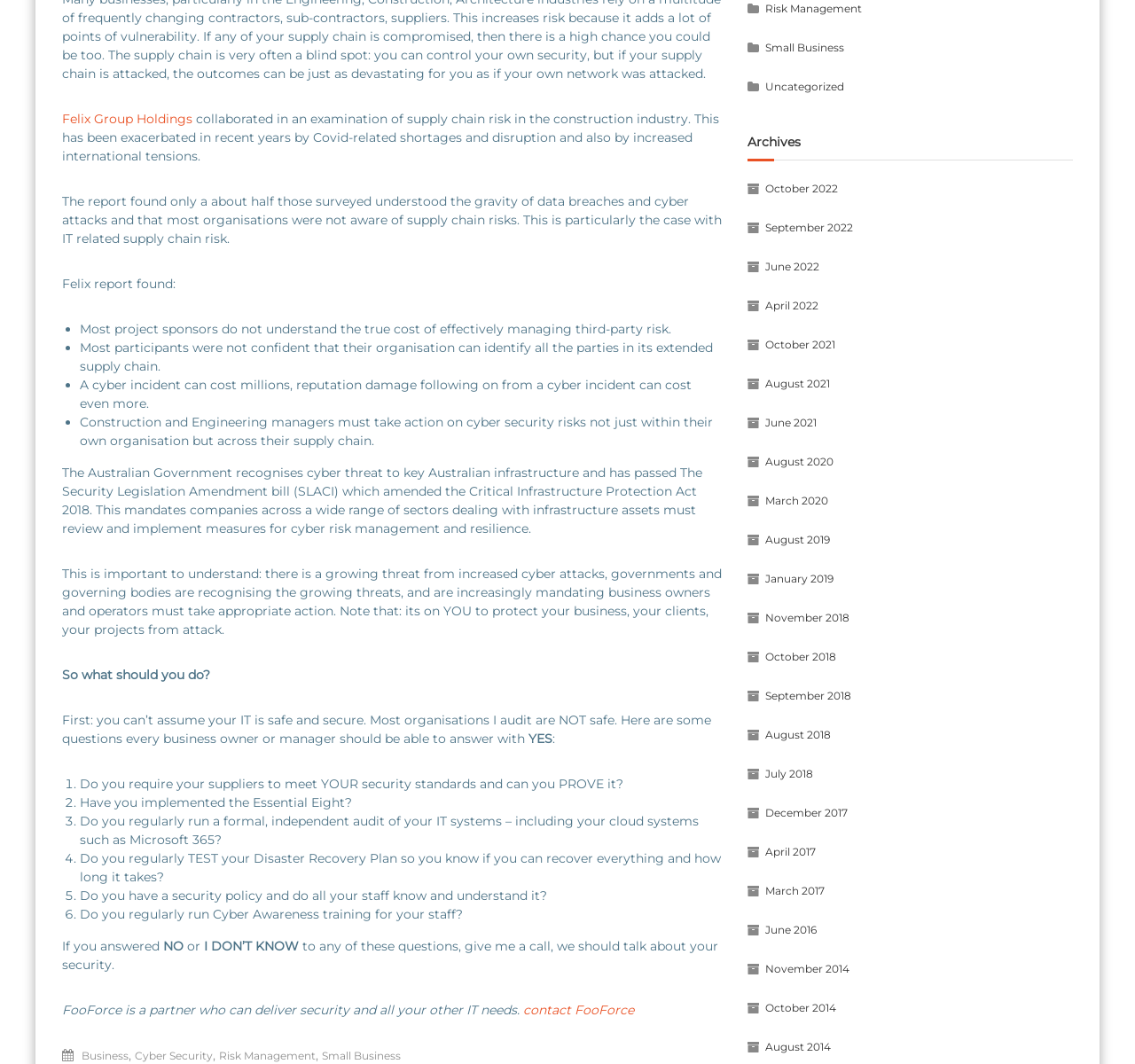Provide the bounding box coordinates of the HTML element this sentence describes: "April 2017". The bounding box coordinates consist of four float numbers between 0 and 1, i.e., [left, top, right, bottom].

[0.674, 0.794, 0.719, 0.806]